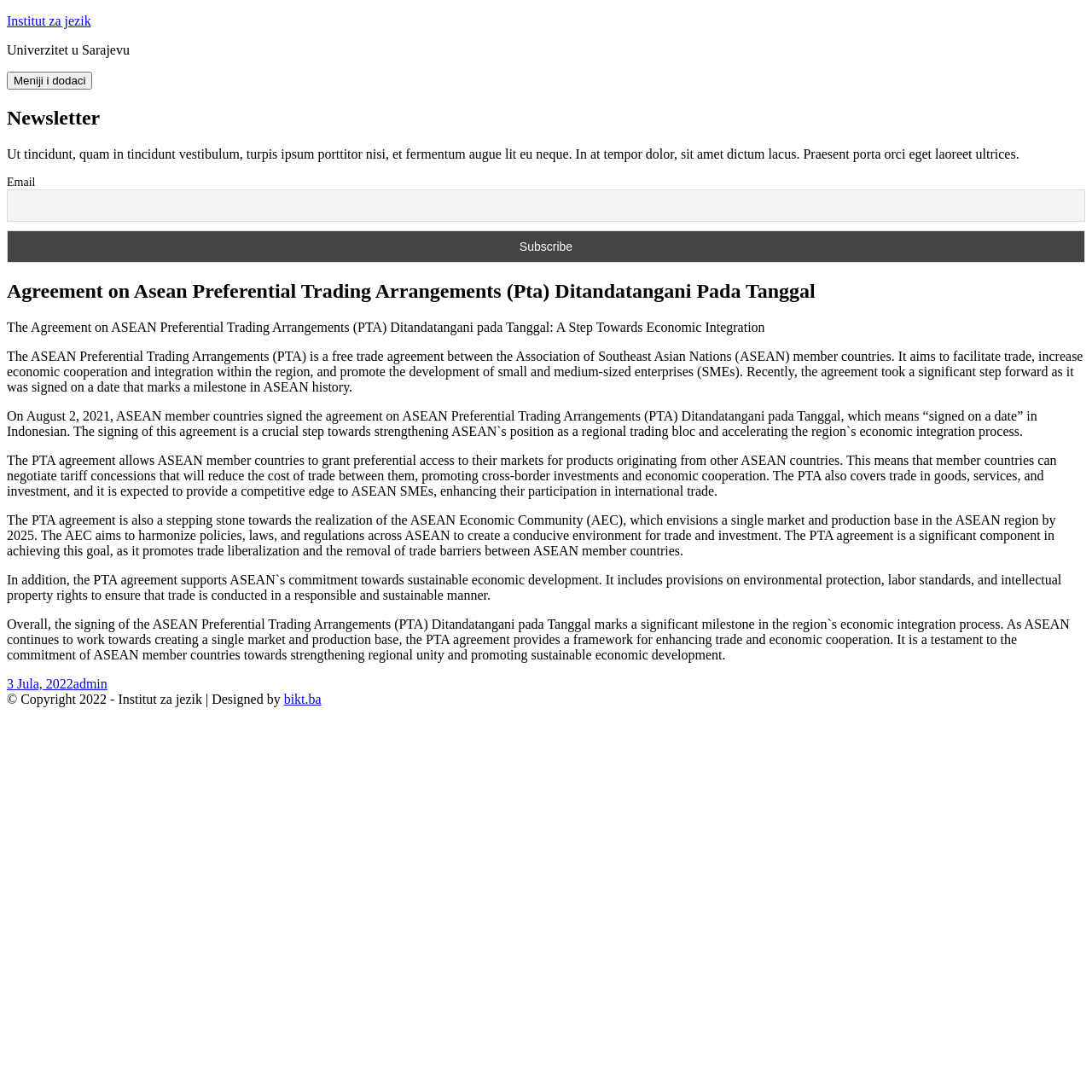When was the ASEAN Preferential Trading Arrangements signed?
Using the visual information, answer the question in a single word or phrase.

August 2, 2021